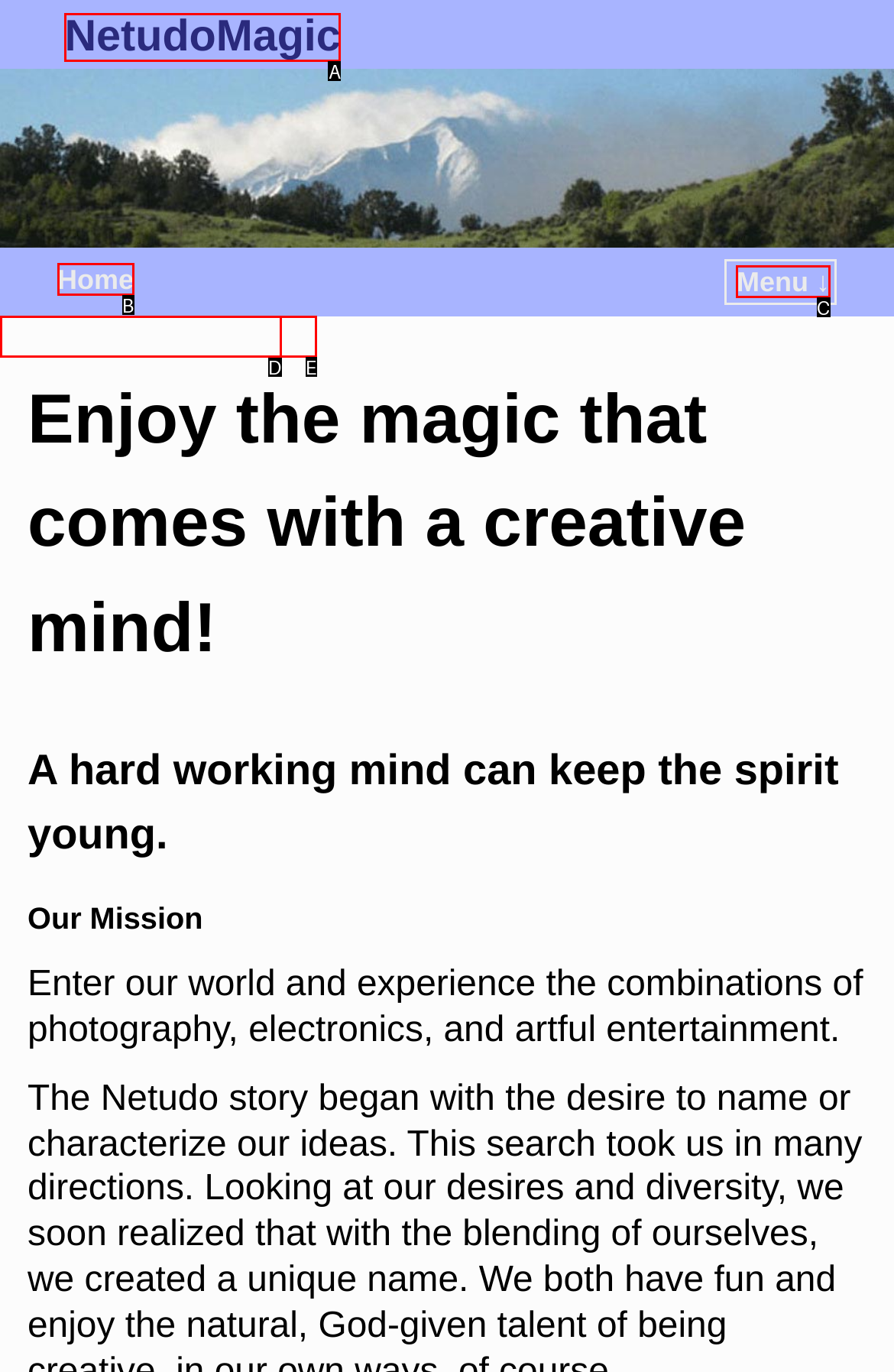Please provide the letter of the UI element that best fits the following description: Home
Respond with the letter from the given choices only.

B